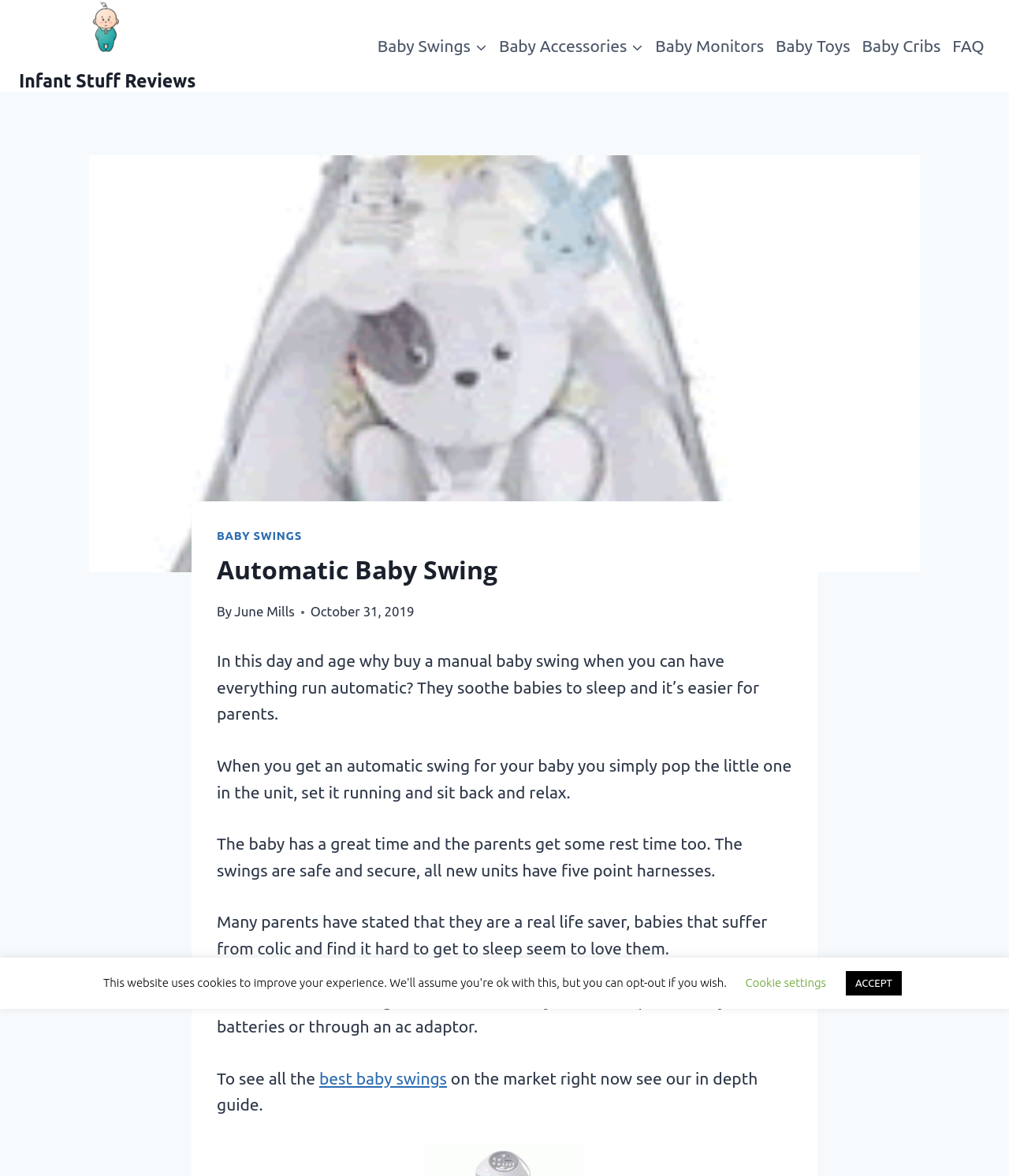Locate the bounding box coordinates of the element I should click to achieve the following instruction: "Click on the Infant Stuff Reviews logo".

[0.056, 0.0, 0.157, 0.046]